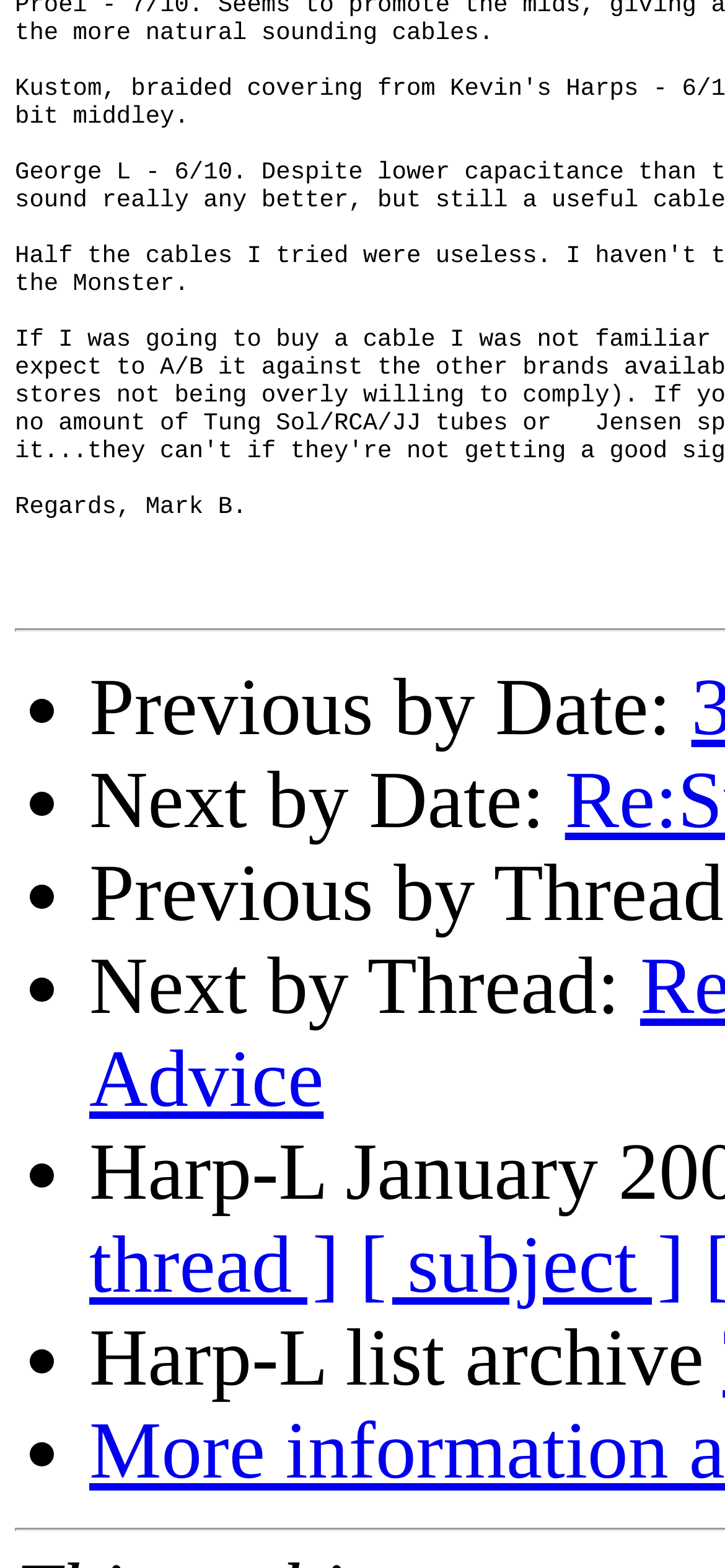Please provide a one-word or short phrase answer to the question:
What is the text of the link at the bottom?

[ subject ]